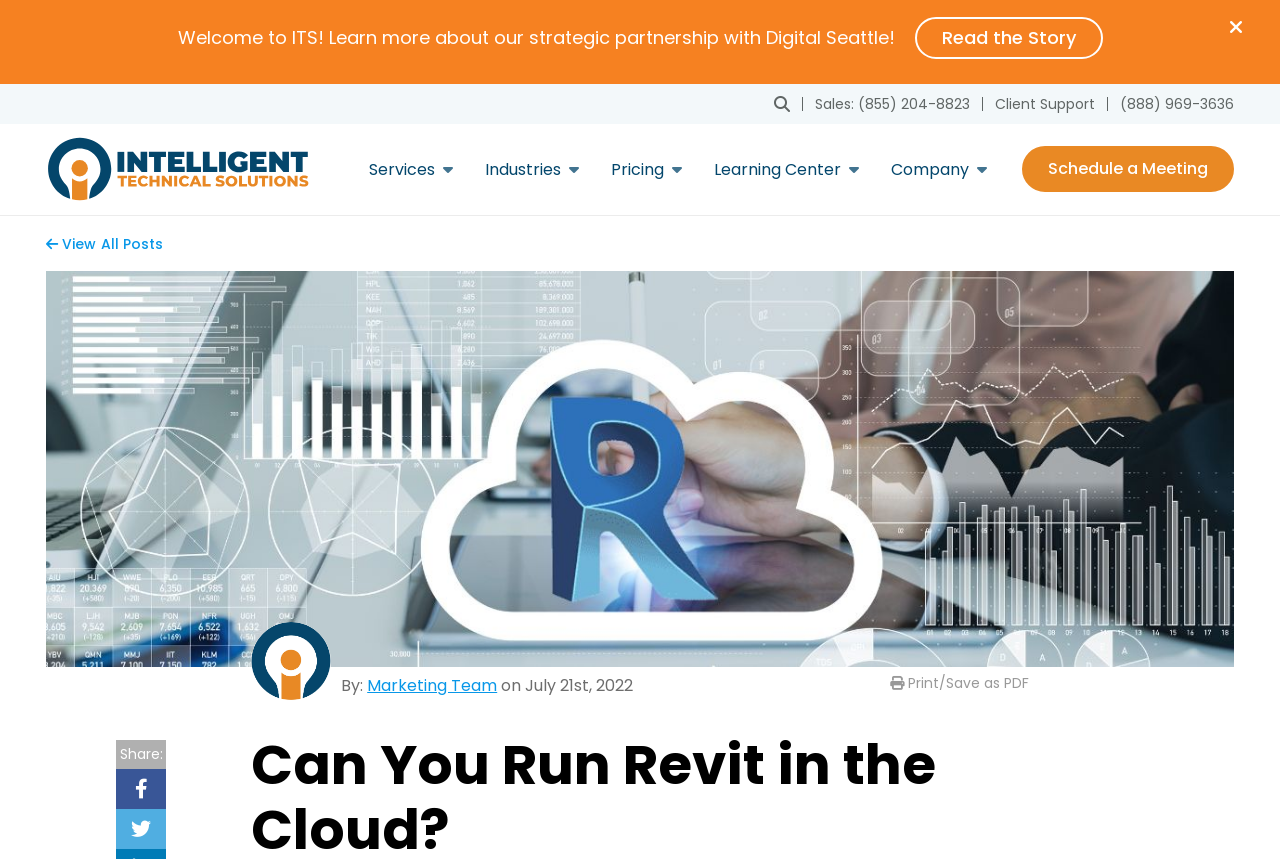Locate the bounding box coordinates of the UI element described by: "About Us". The bounding box coordinates should consist of four float numbers between 0 and 1, i.e., [left, top, right, bottom].

[0.68, 0.251, 0.712, 0.344]